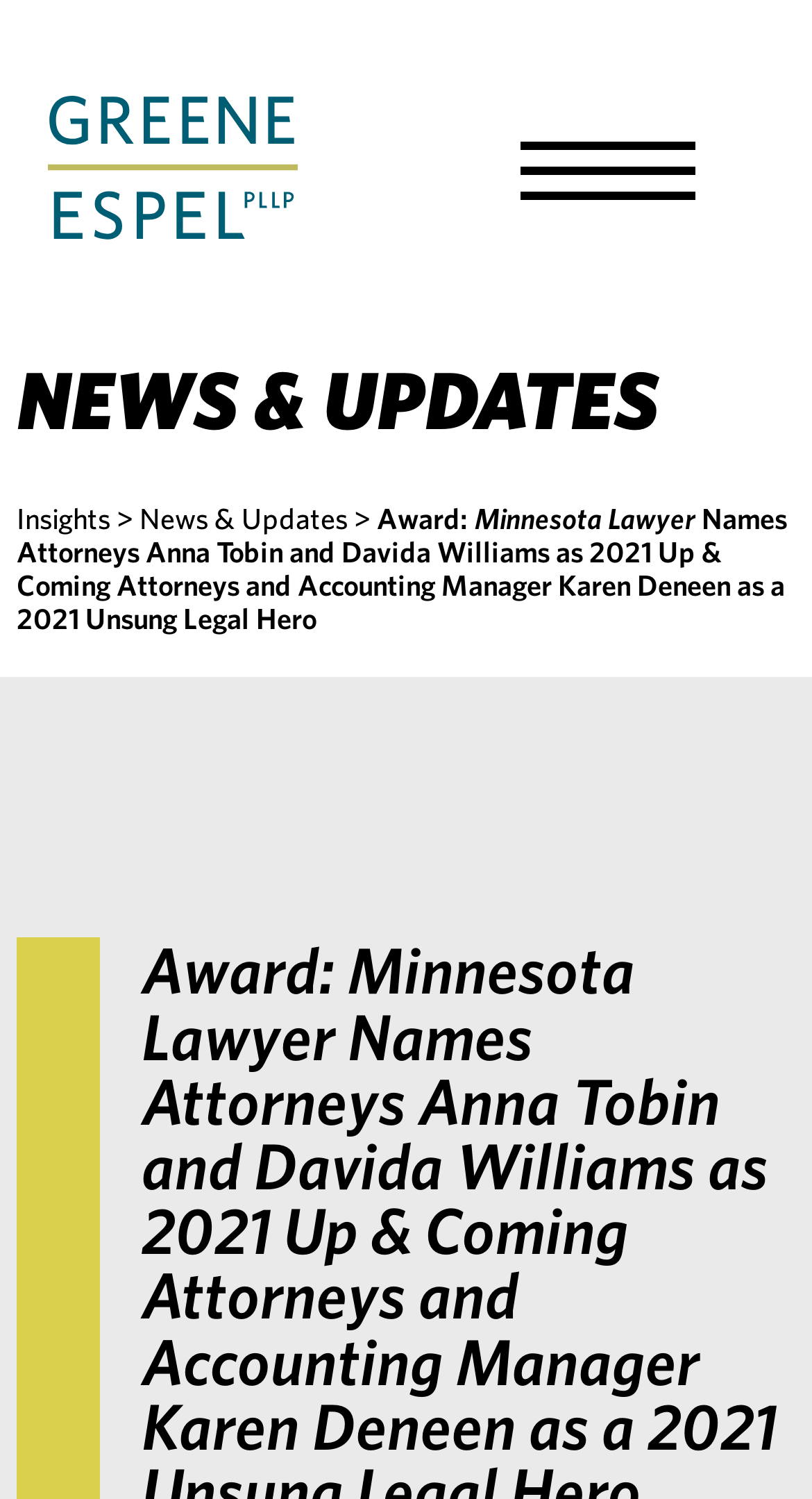Give a detailed account of the webpage, highlighting key information.

The webpage appears to be a news article or press release from the law firm Greene Espel PLLP. At the top left corner, there is a logo of Greene Espel, which is an image linked to the firm's website. Next to the logo, there is a toggle menu button. 

Below the logo and the toggle menu button, there is a heading that reads "NEWS & UPDATES". Under this heading, there are three links: "Insights", "News & Updates", and a greater-than symbol (>) that likely serves as a separator or an indicator for a dropdown menu. 

The main content of the webpage is a news article or press release, which is announced by the title "Award:" followed by the text "Minnesota Lawyer Names Attorneys Anna Tobin and Davida Williams as 2021 Up & Coming Attorneys and Accounting Manager Karen Deneen as a 2021 Unsung Legal Hero". This text spans across the majority of the webpage, indicating that it is the main focus of the page.